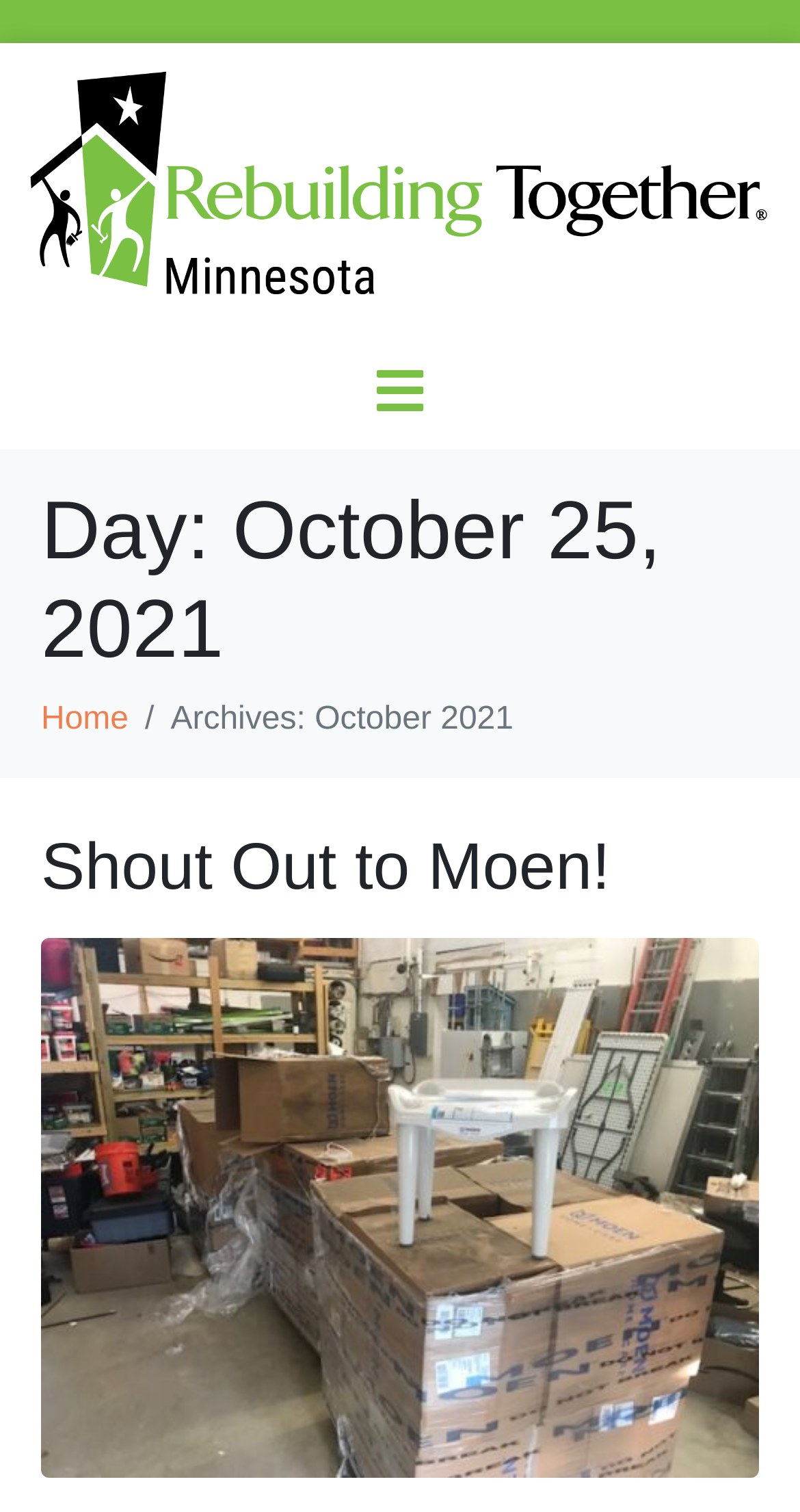What is the category of the archives mentioned on the webpage?
Look at the image and respond with a single word or a short phrase.

October 2021